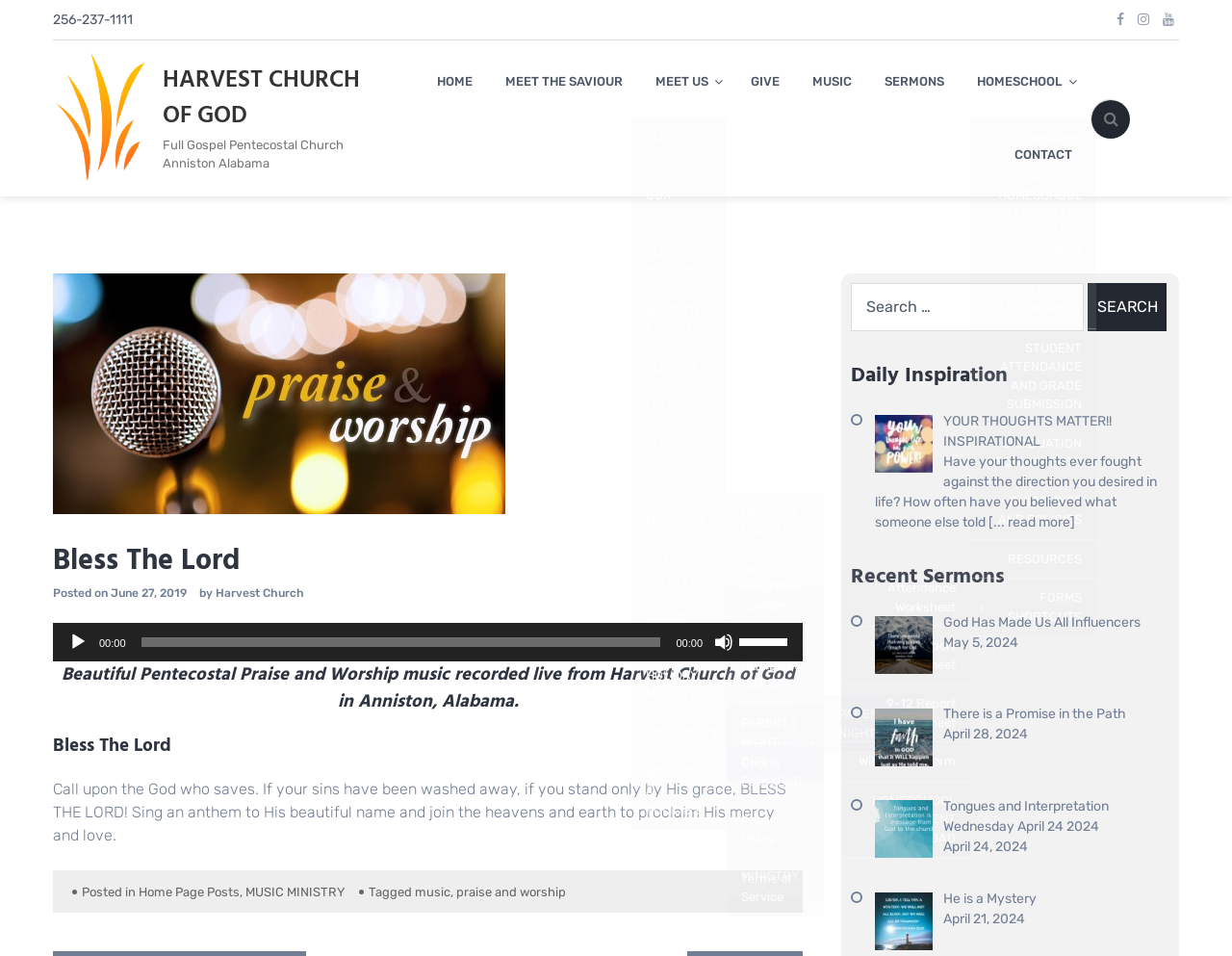Find the bounding box coordinates for the HTML element described in this sentence: "[... read more]". Provide the coordinates as four float numbers between 0 and 1, in the format [left, top, right, bottom].

[0.802, 0.537, 0.873, 0.555]